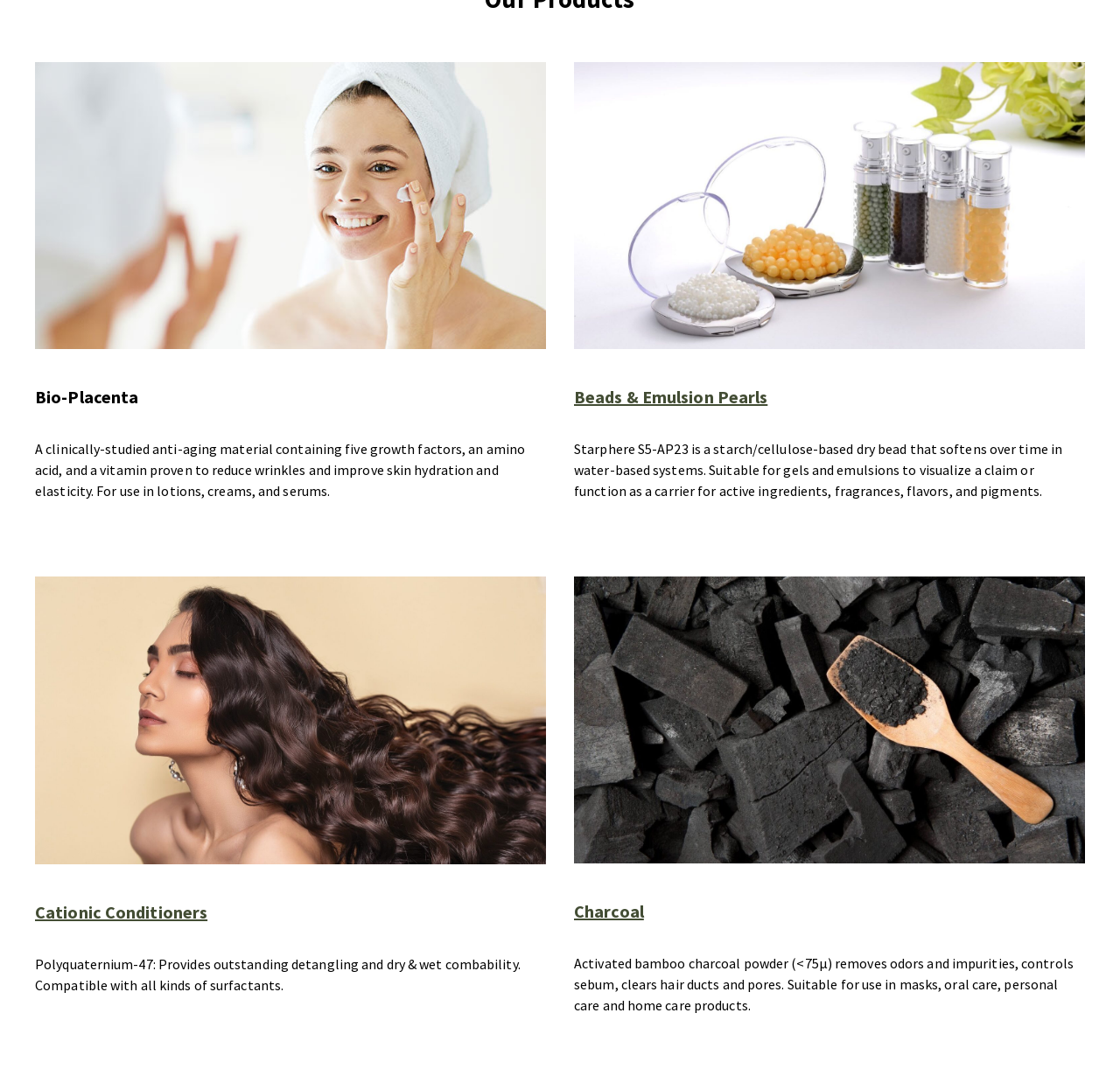Based on the element description, predict the bounding box coordinates (top-left x, top-left y, bottom-right x, bottom-right y) for the UI element in the screenshot: Charcoal

[0.512, 0.842, 0.575, 0.863]